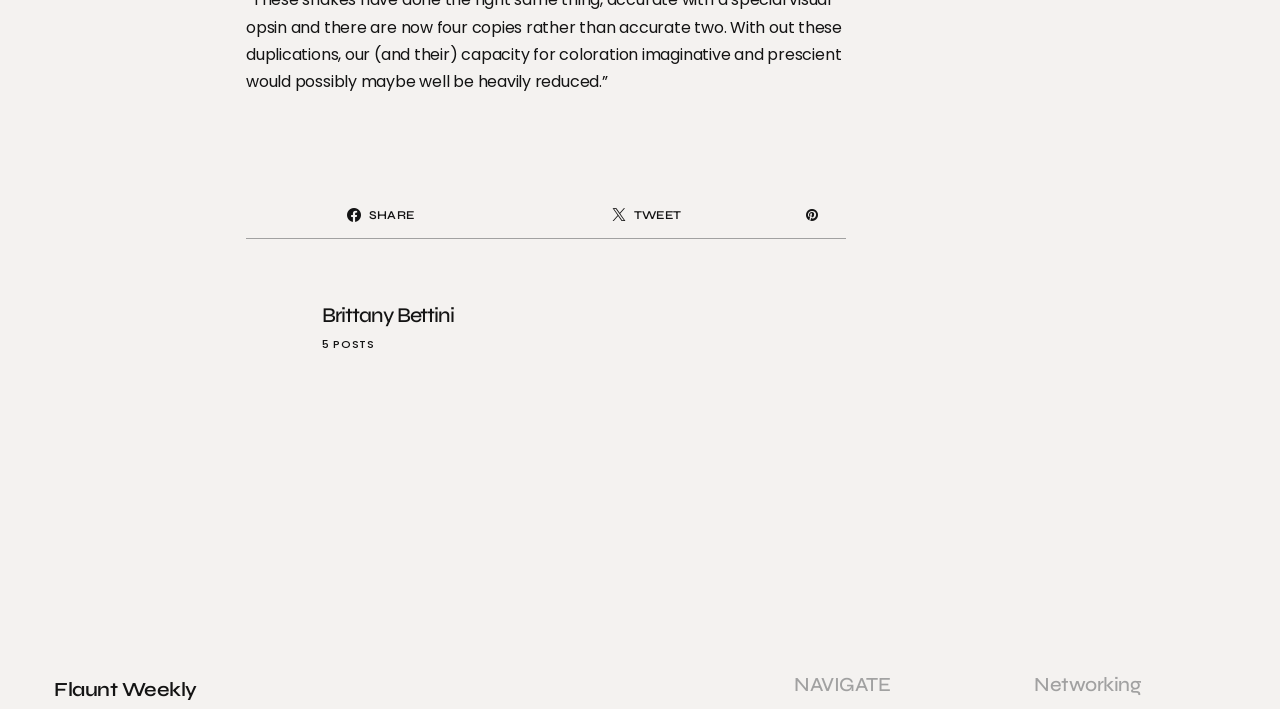What is the category of the webpage?
Using the visual information, respond with a single word or phrase.

Networking